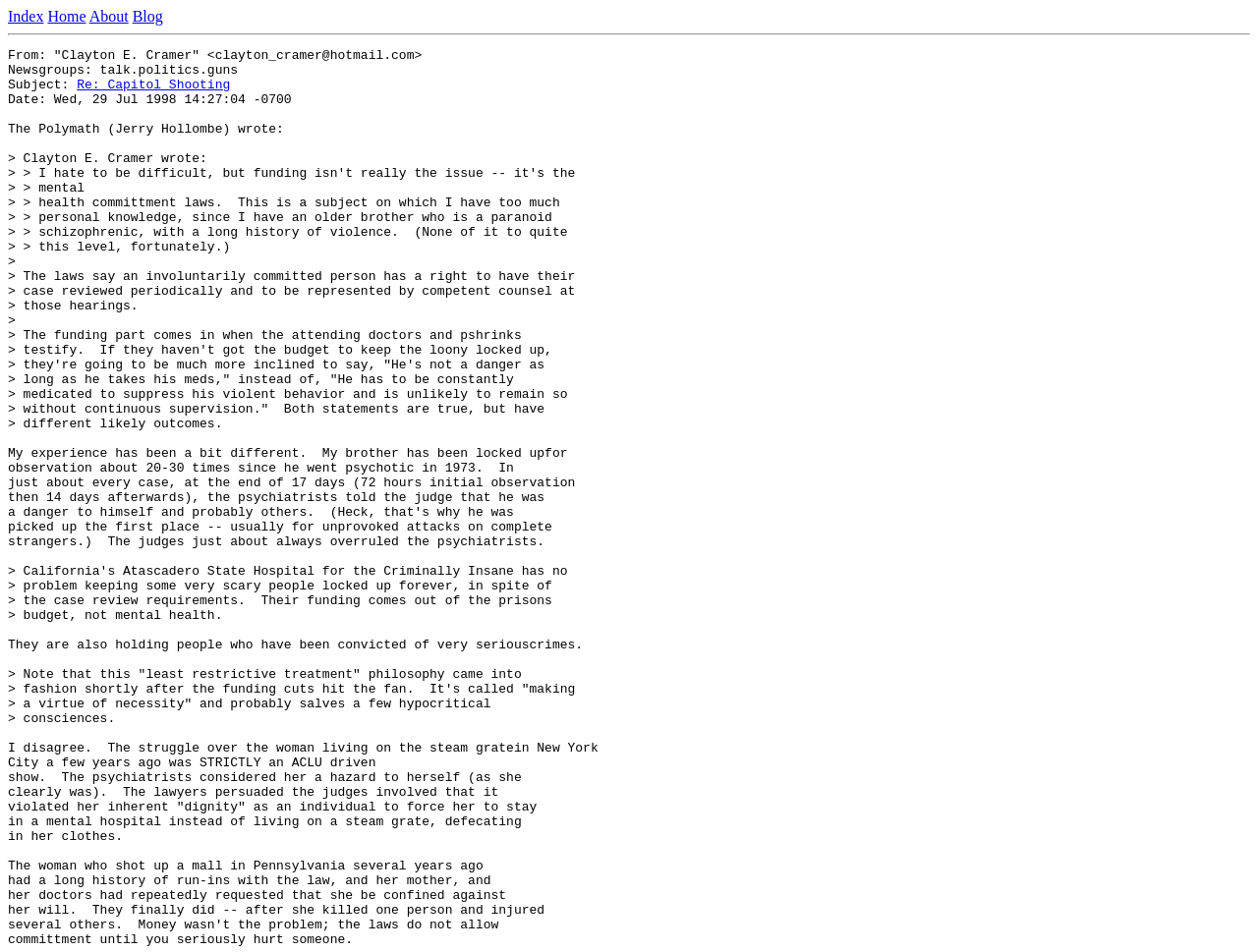Please locate the UI element described by "Blog" and provide its bounding box coordinates.

[0.105, 0.008, 0.13, 0.026]